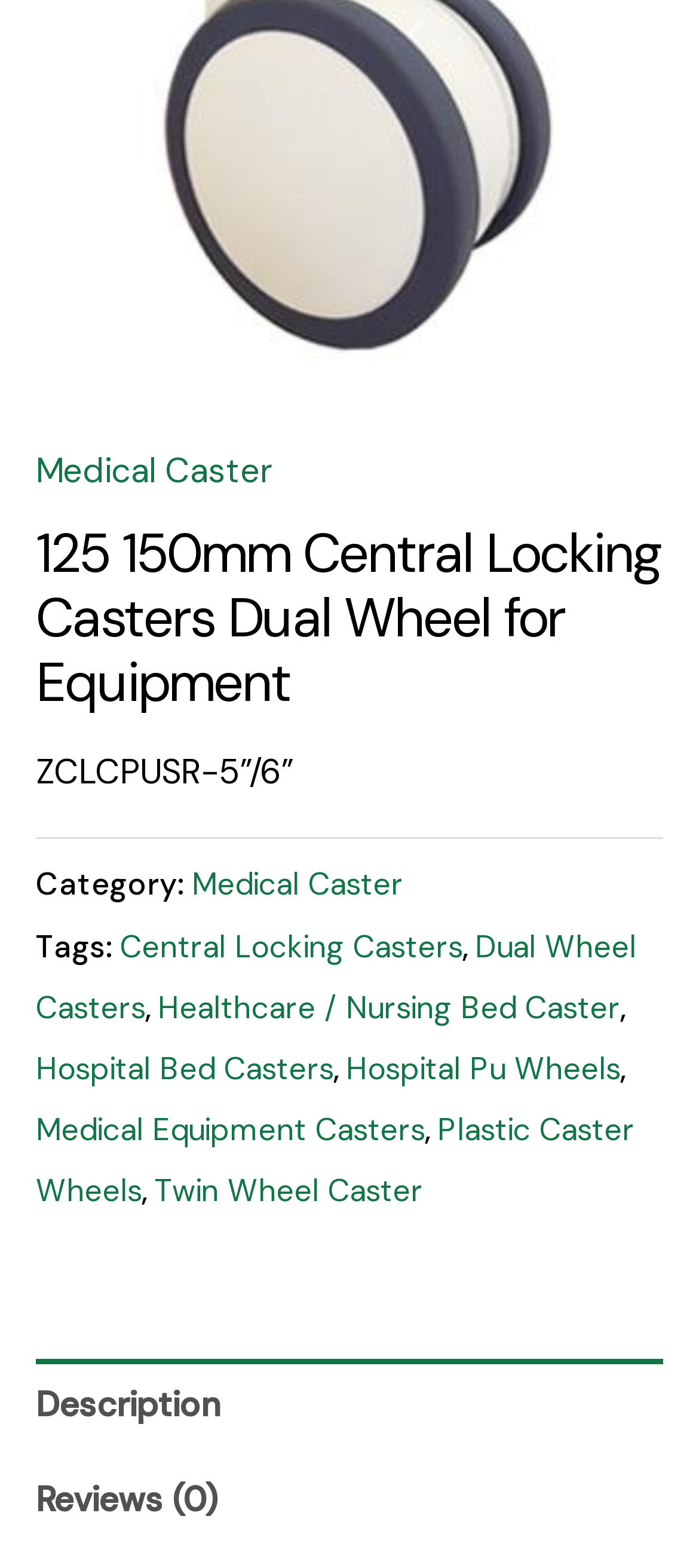Show the bounding box coordinates of the region that should be clicked to follow the instruction: "click on Medical Caster link."

[0.051, 0.285, 0.39, 0.314]